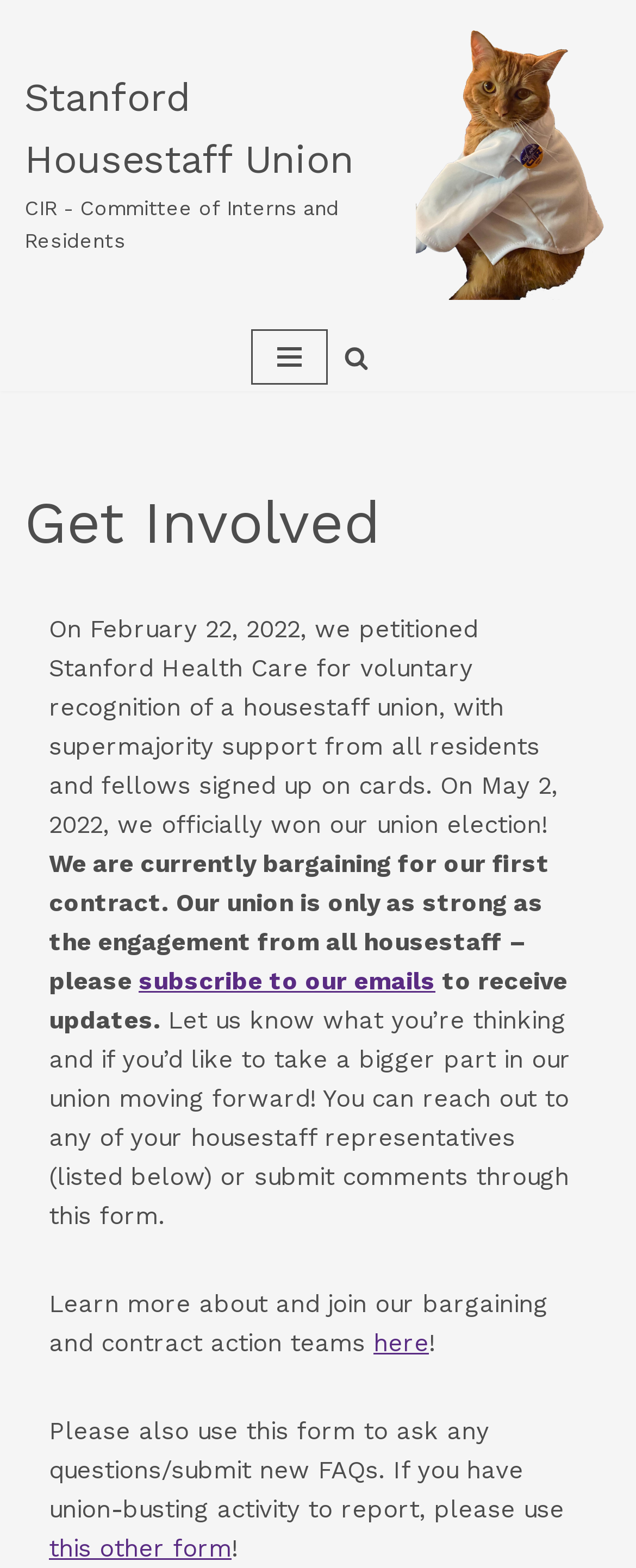Provide your answer in one word or a succinct phrase for the question: 
What is the name of the union?

Stanford Housestaff Union